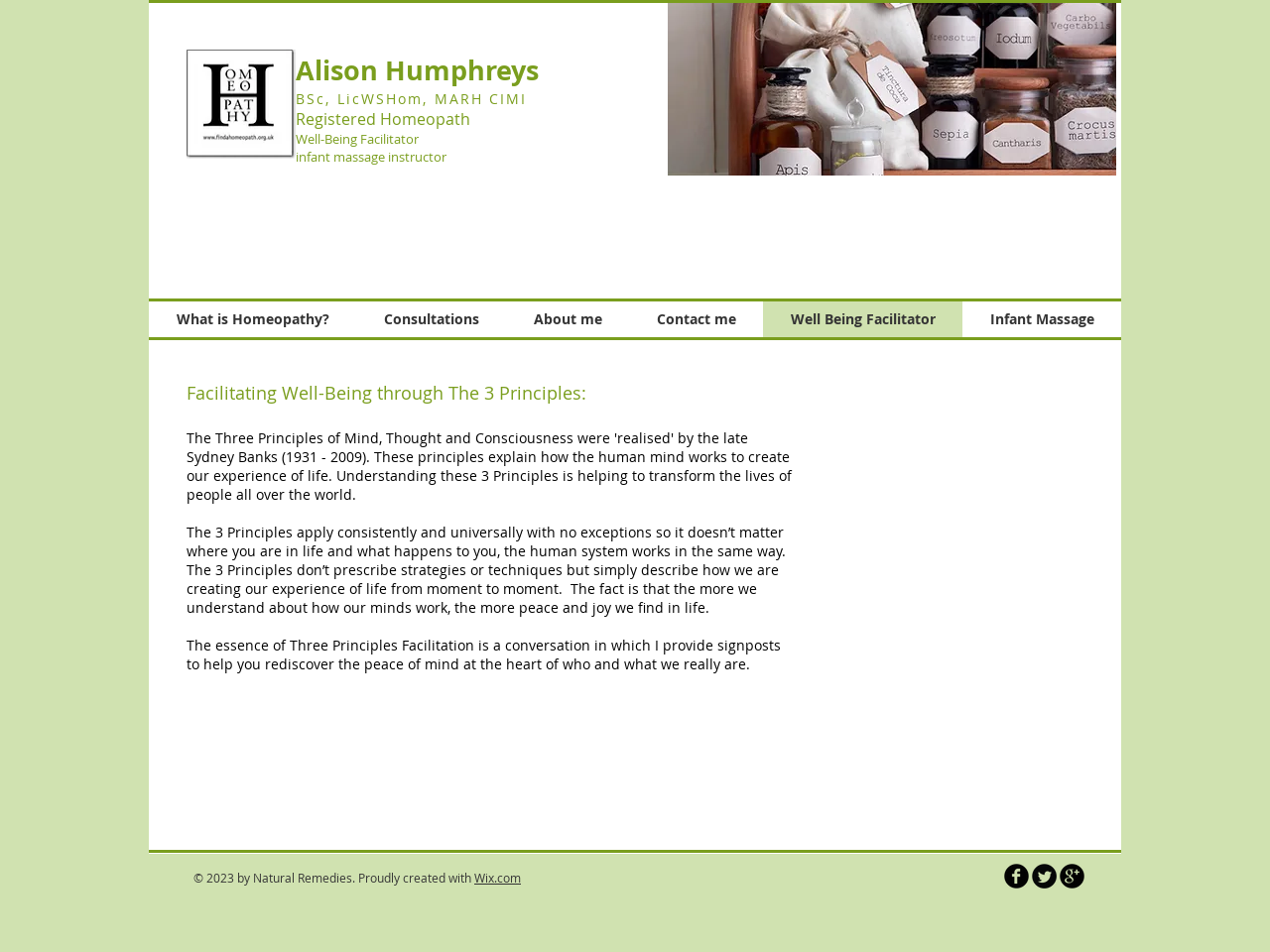What is the name of the website creation platform?
Give a detailed and exhaustive answer to the question.

The webpage footer contains a copyright notice that mentions 'Proudly created with Wix.com', indicating that Wix.com is the platform used to create the website.